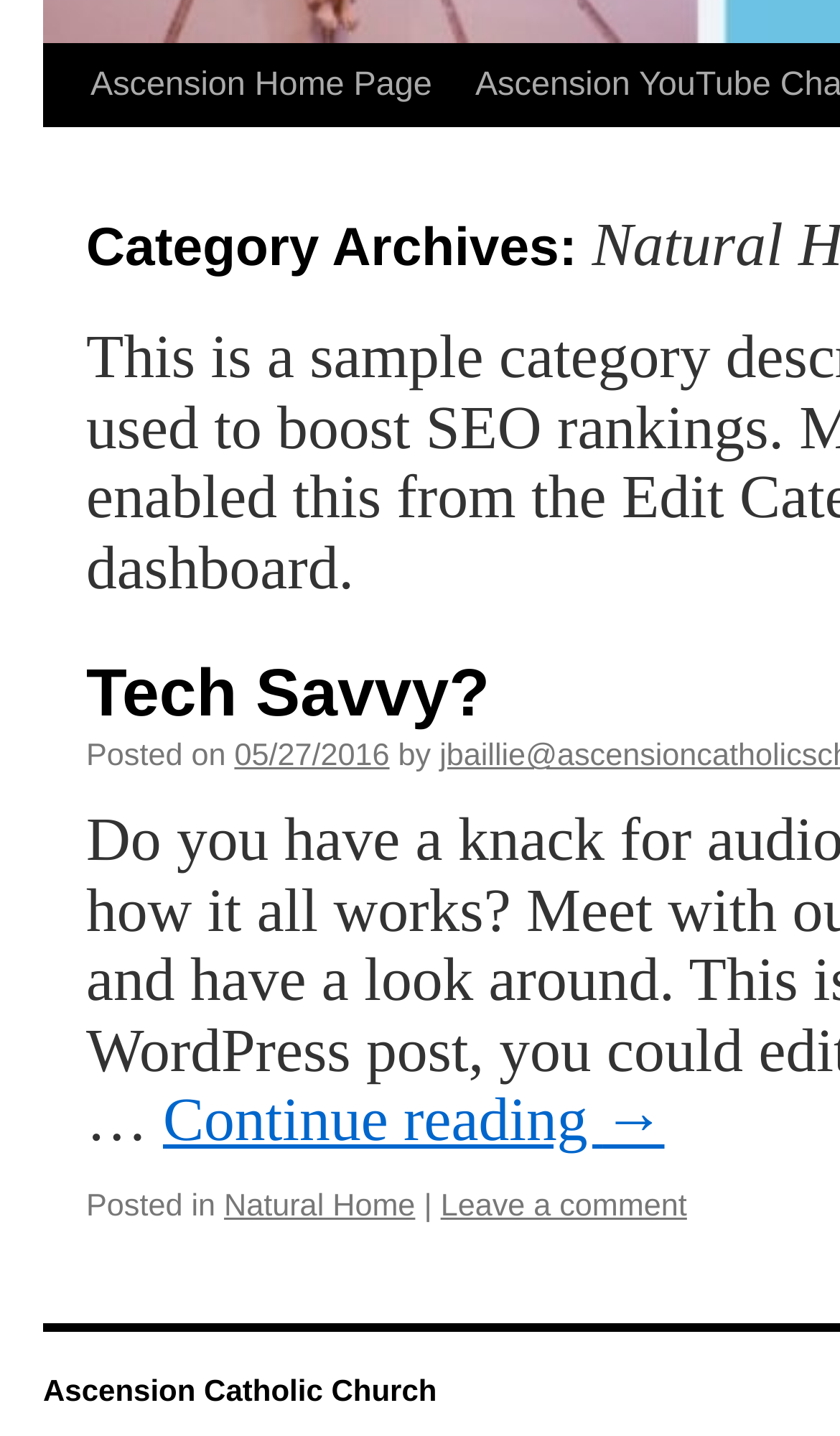Based on the element description "05/27/2016", predict the bounding box coordinates of the UI element.

[0.279, 0.572, 0.464, 0.596]